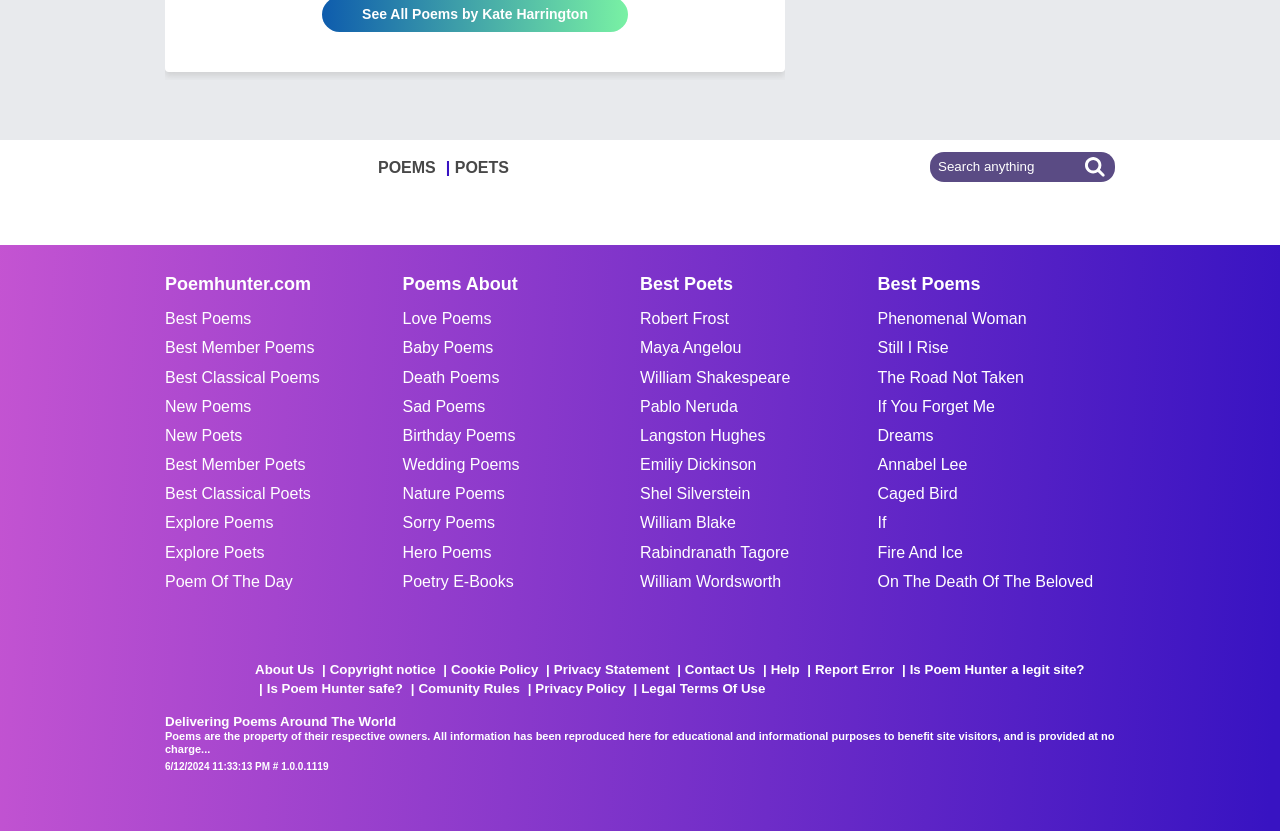Calculate the bounding box coordinates for the UI element based on the following description: "Catalog". Ensure the coordinates are four float numbers between 0 and 1, i.e., [left, top, right, bottom].

None